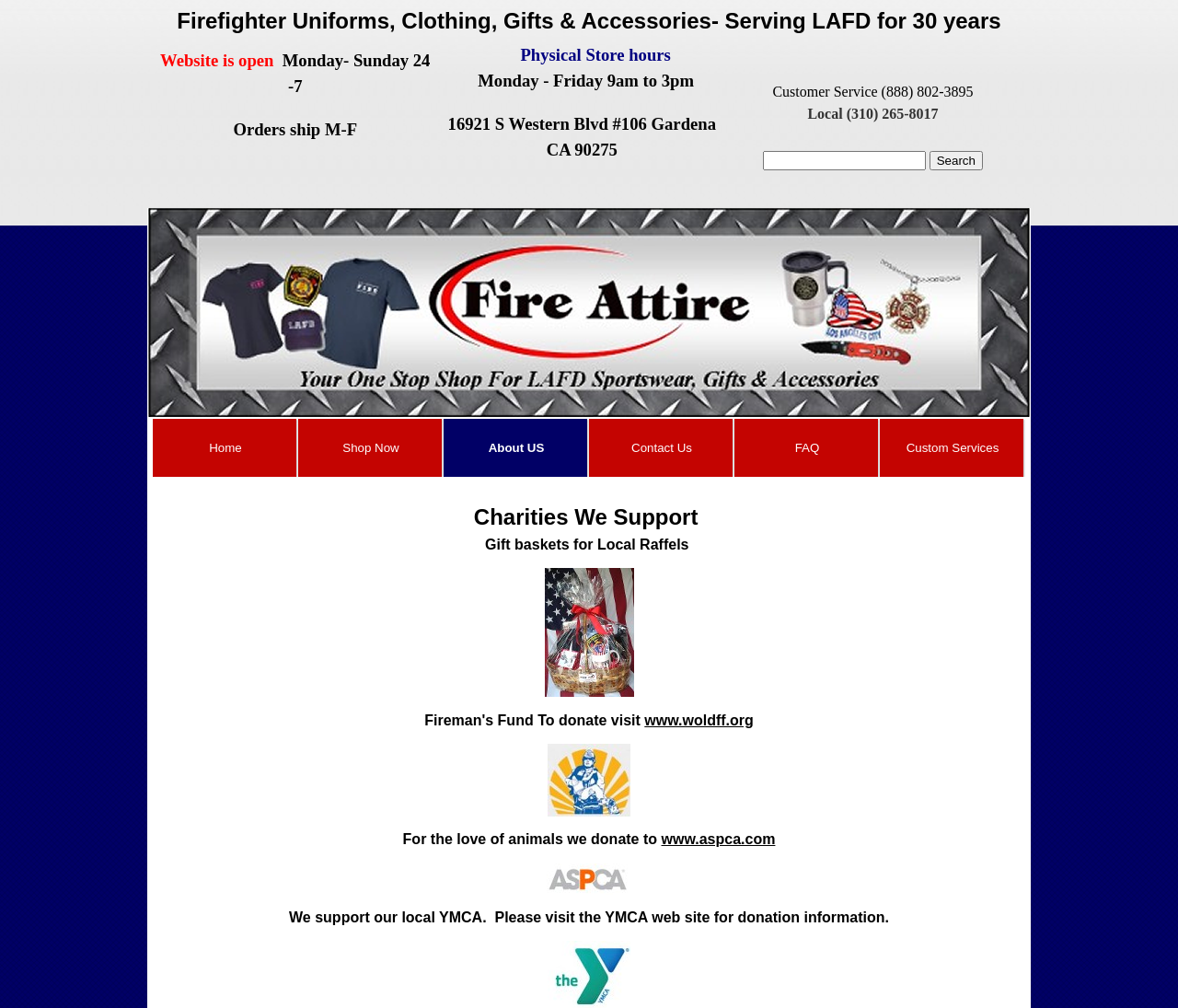Find the bounding box coordinates for the element that must be clicked to complete the instruction: "Search for something". The coordinates should be four float numbers between 0 and 1, indicated as [left, top, right, bottom].

[0.648, 0.149, 0.786, 0.168]